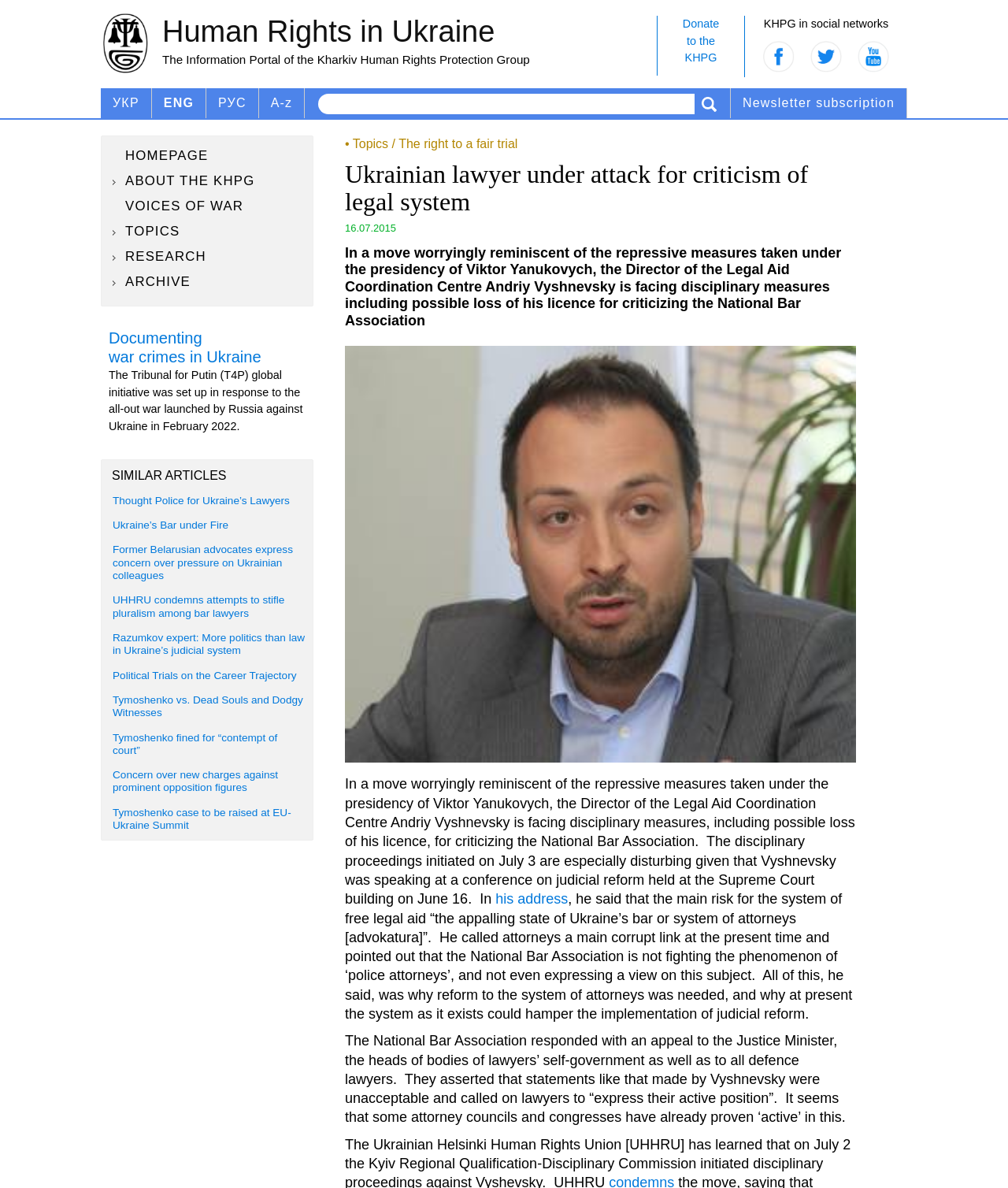Please specify the coordinates of the bounding box for the element that should be clicked to carry out this instruction: "Read the article about Documenting war crimes in Ukraine". The coordinates must be four float numbers between 0 and 1, formatted as [left, top, right, bottom].

[0.108, 0.277, 0.259, 0.307]